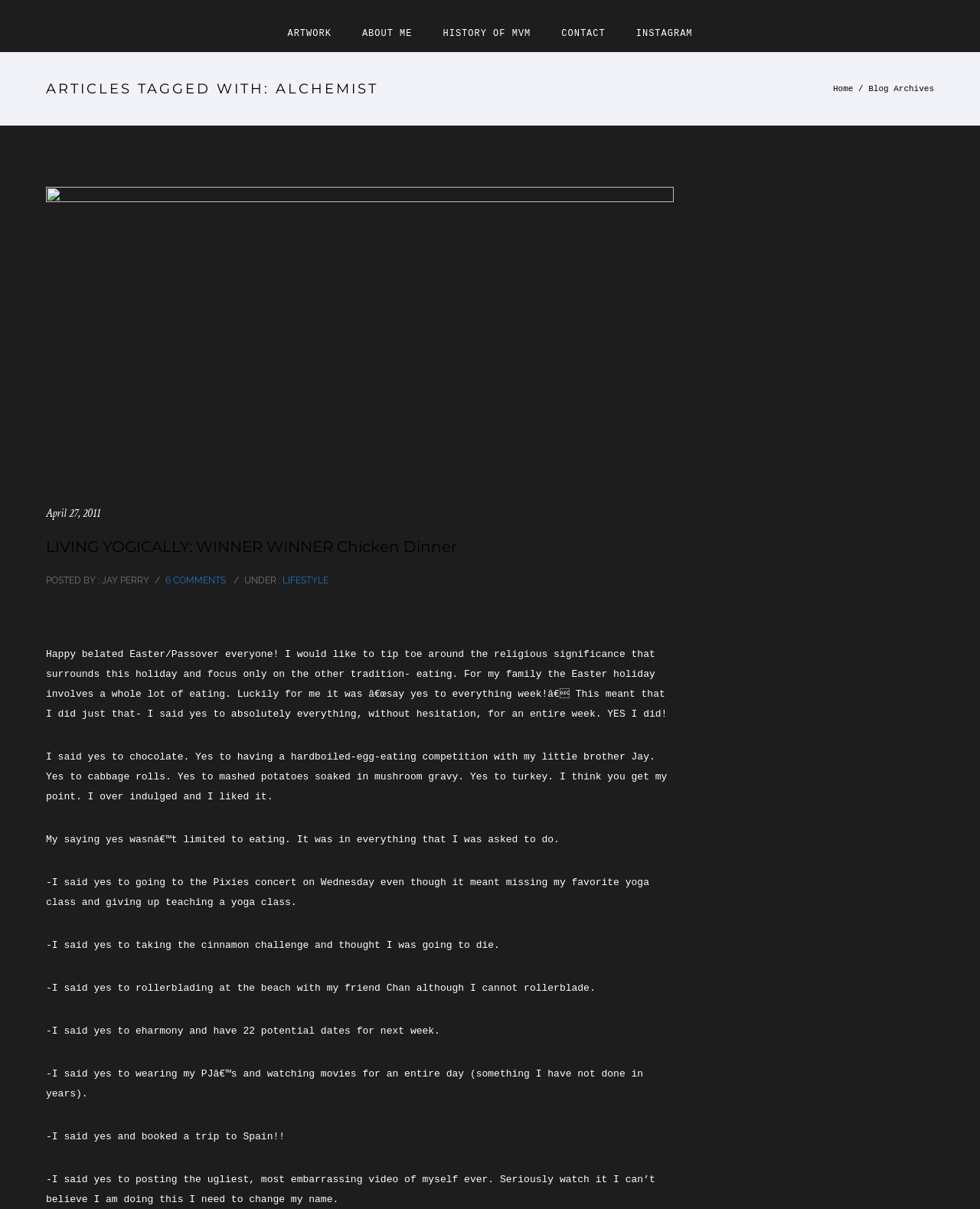For the given element description Lifestyle, determine the bounding box coordinates of the UI element. The coordinates should follow the format (top-left x, top-left y, bottom-right x, bottom-right y) and be within the range of 0 to 1.

[0.286, 0.476, 0.335, 0.485]